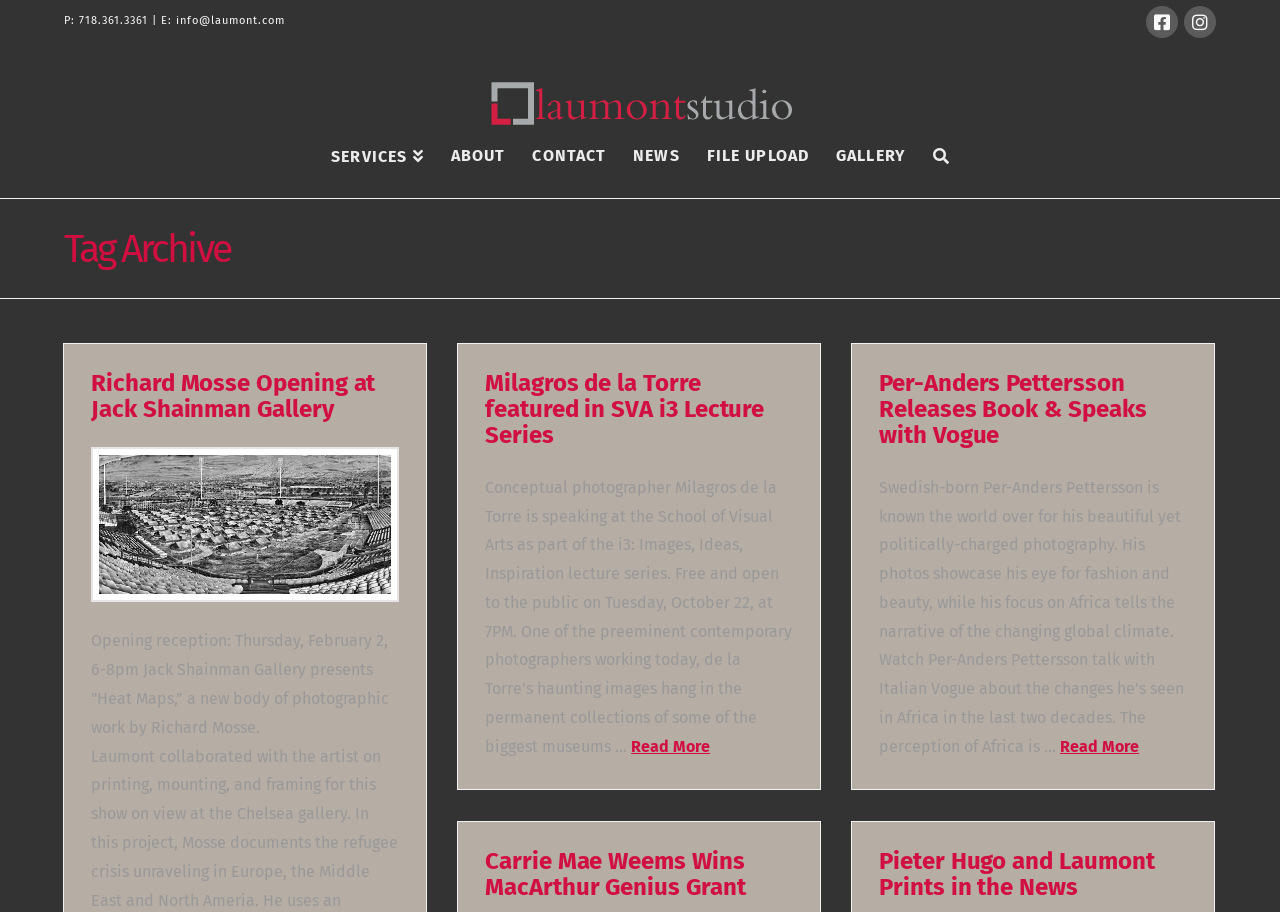Using details from the image, please answer the following question comprehensively:
What is the name of the photographer featured in the SVA i3 Lecture Series?

The name of the photographer featured in the SVA i3 Lecture Series can be found in the article section of the webpage, where it is mentioned that 'Conceptual photographer Milagros de la Torre is speaking at the School of Visual Arts as part of the i3: Images, Ideas, Inspiration lecture series'.